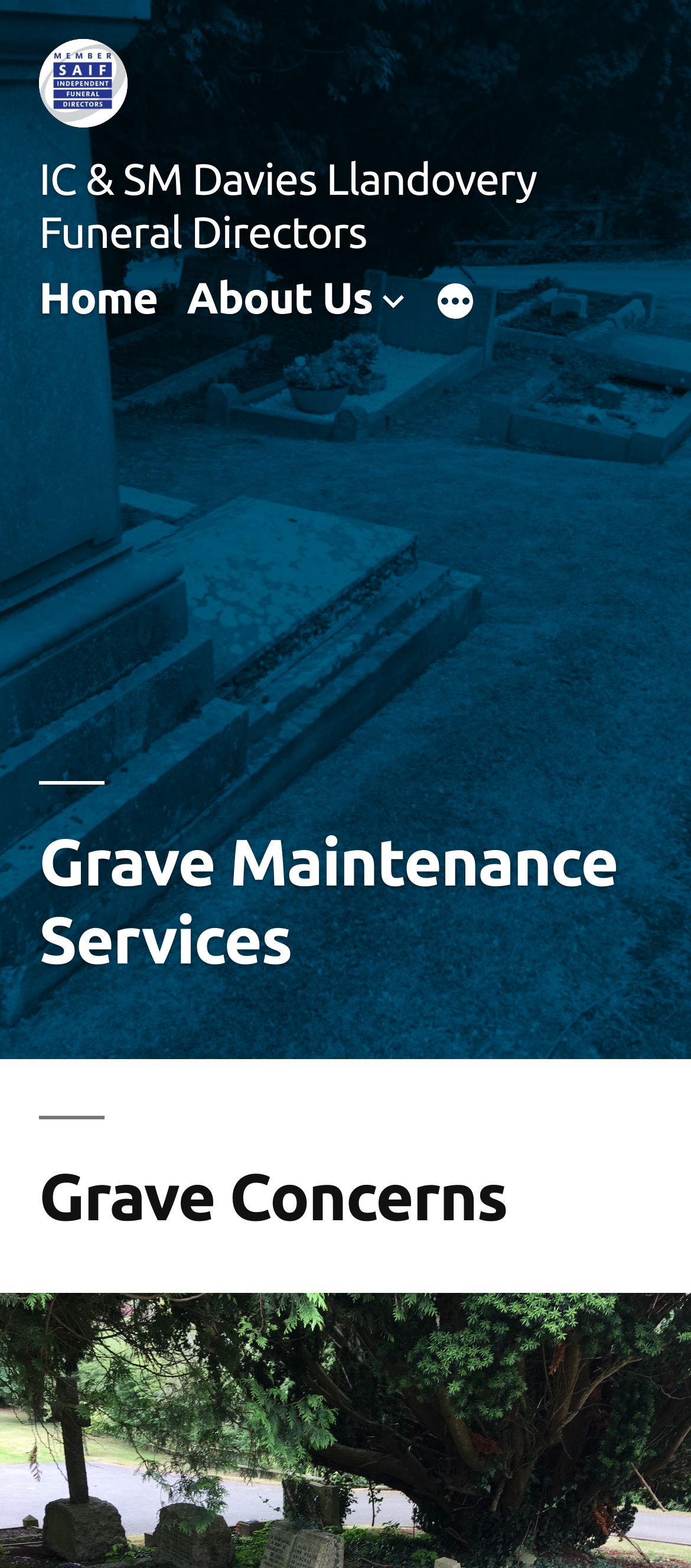Give an in-depth explanation of the webpage layout and content.

The webpage is about Grave Maintenance Services provided by IC & SM Davies Llandovery Funeral Directors. At the top-left corner, there is a link and an image with the same name as the funeral directors. Below this, there is another link with the same name, taking up a significant portion of the top section of the page.

To the right of the second link, there is a top menu navigation bar with three links: "Home", "About Us", and a button with a "More" dropdown menu. The "About Us" link has a popup menu that is not expanded by default.

Further down the page, there is a prominent heading that reads "Grave Maintenance Services", which spans the entire width of the page. Below this heading, there is a subheading titled "Grave Concerns".